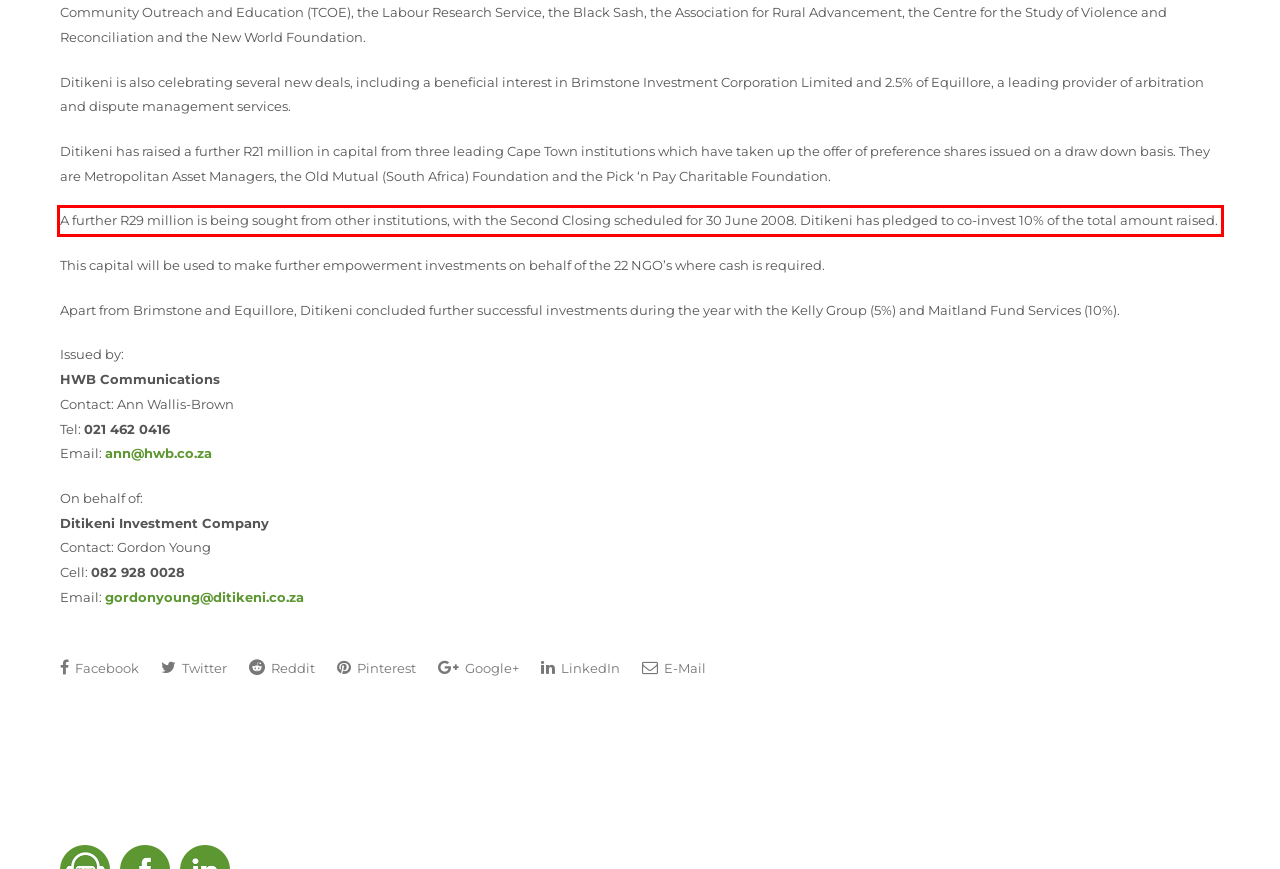You have a webpage screenshot with a red rectangle surrounding a UI element. Extract the text content from within this red bounding box.

A further R29 million is being sought from other institutions, with the Second Closing scheduled for 30 June 2008. Ditikeni has pledged to co-invest 10% of the total amount raised.